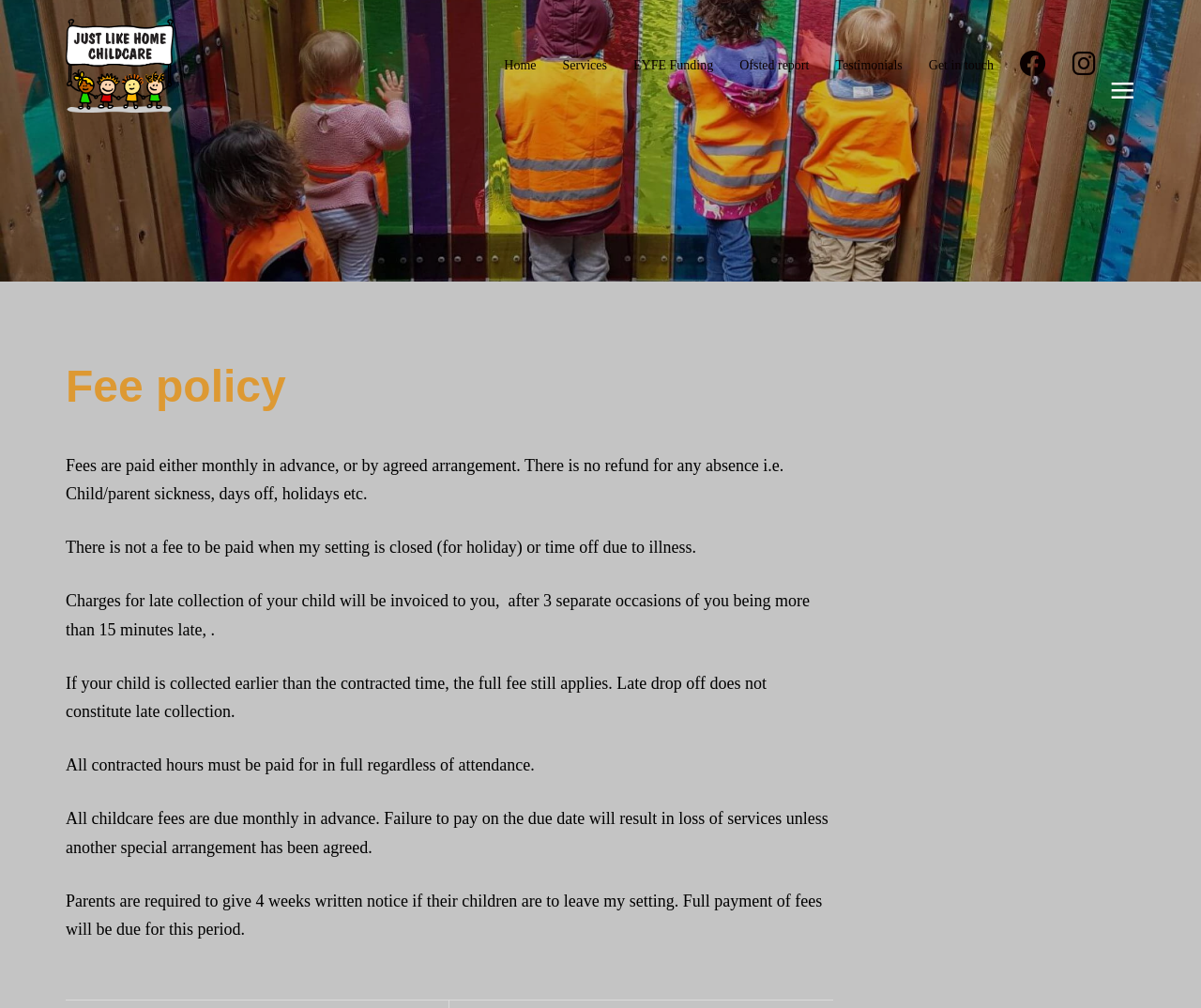Kindly respond to the following question with a single word or a brief phrase: 
What happens if childcare fees are not paid on time?

Loss of services